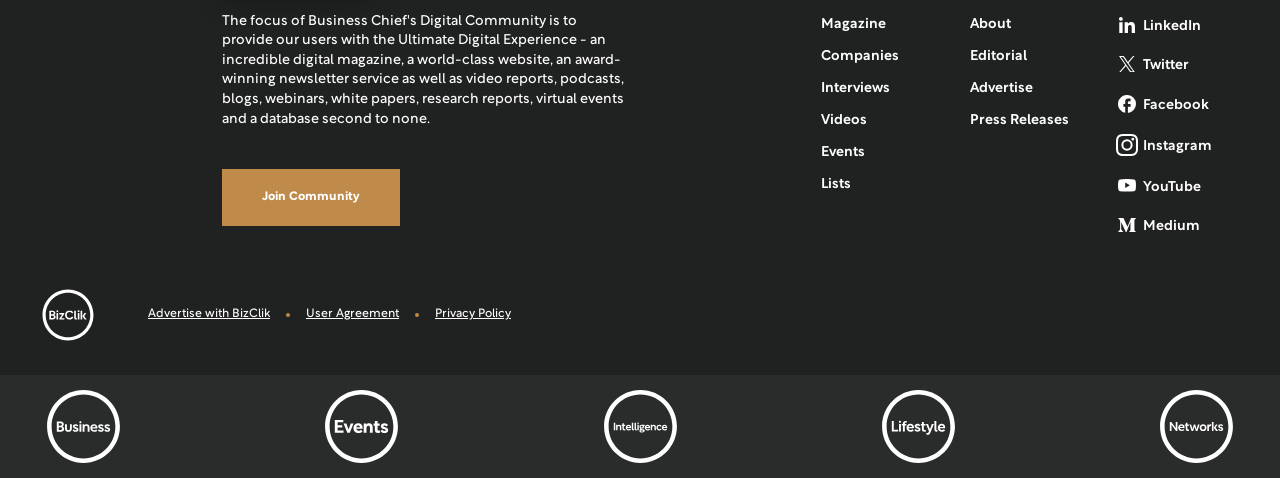Locate the bounding box coordinates of the element's region that should be clicked to carry out the following instruction: "Follow LinkedIn". The coordinates need to be four float numbers between 0 and 1, i.e., [left, top, right, bottom].

[0.874, 0.014, 0.975, 0.097]